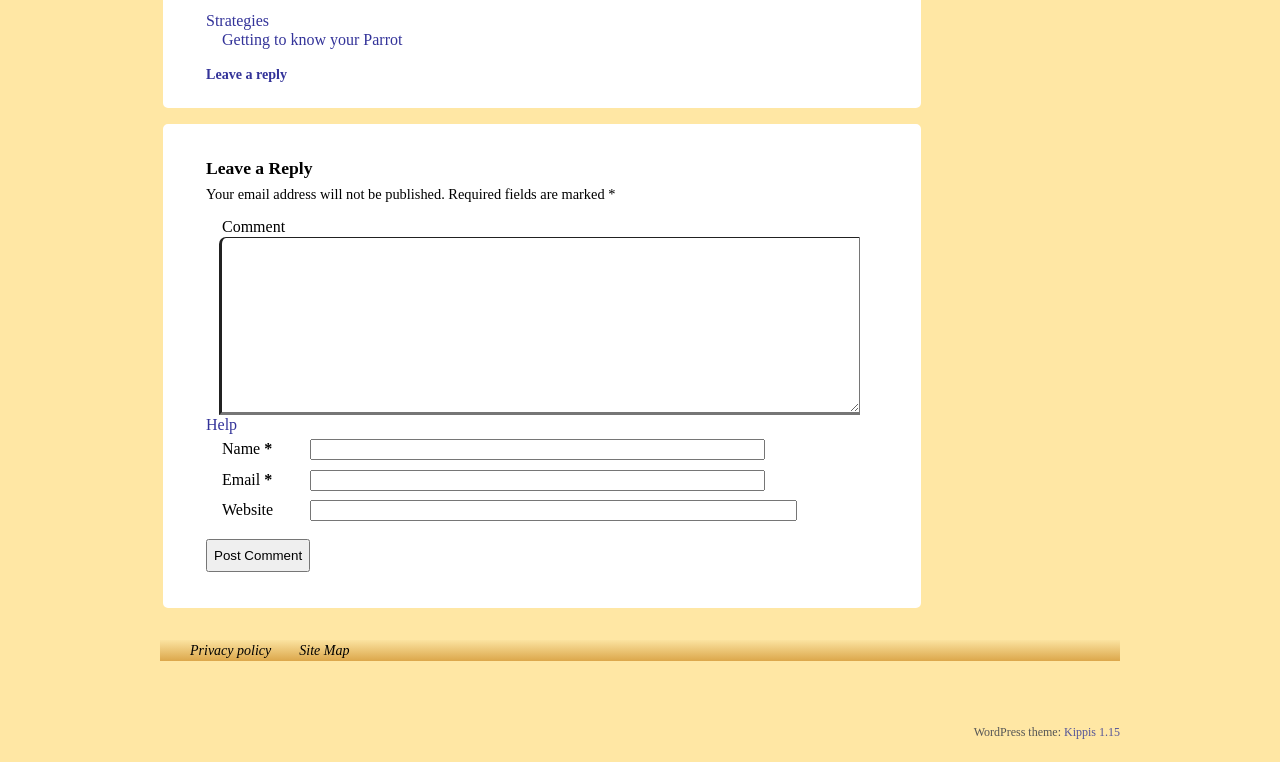Identify the bounding box coordinates for the region of the element that should be clicked to carry out the instruction: "Leave a reply". The bounding box coordinates should be four float numbers between 0 and 1, i.e., [left, top, right, bottom].

[0.161, 0.09, 0.224, 0.108]